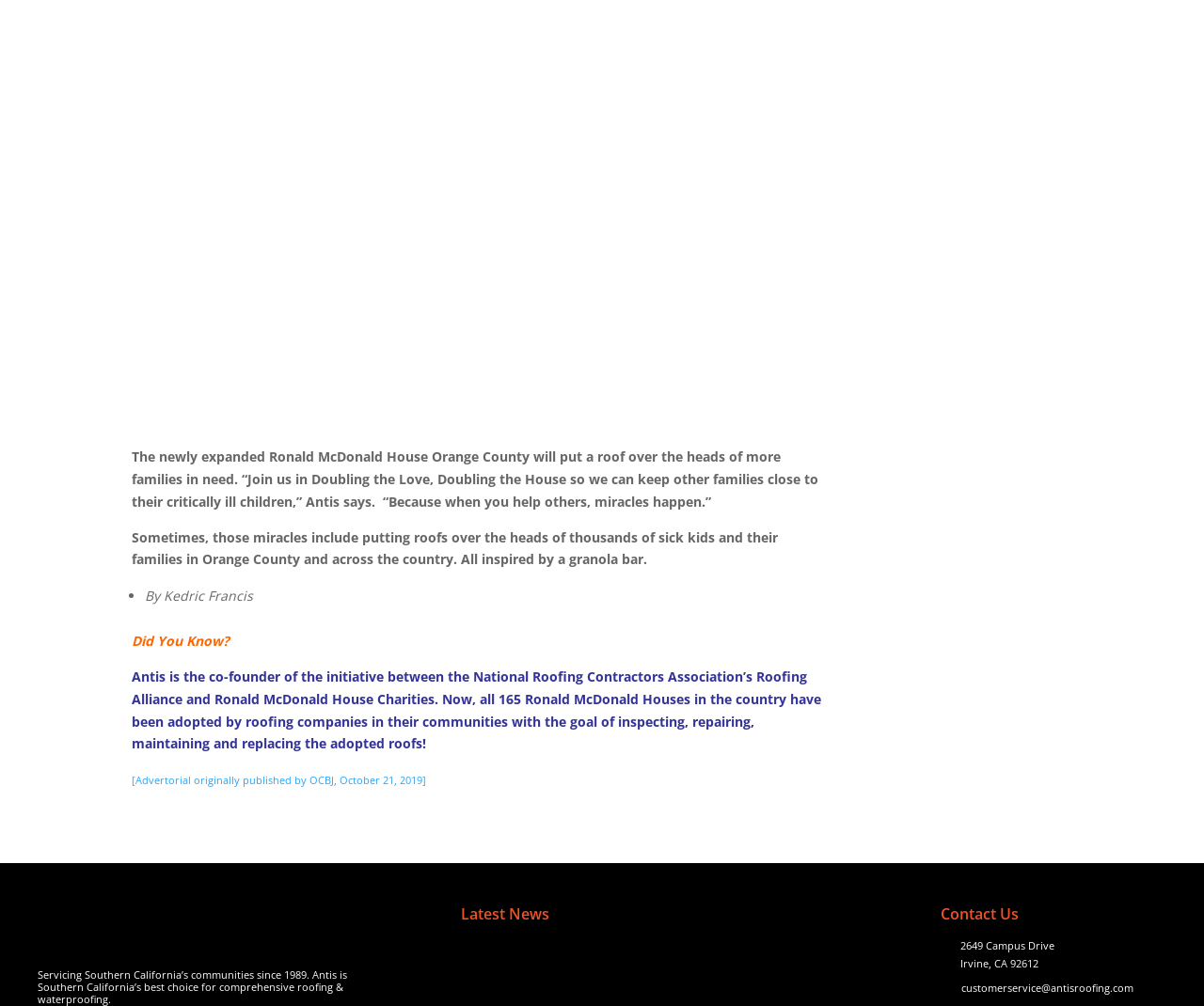Give a succinct answer to this question in a single word or phrase: 
Who is the co-founder of the initiative?

Antis